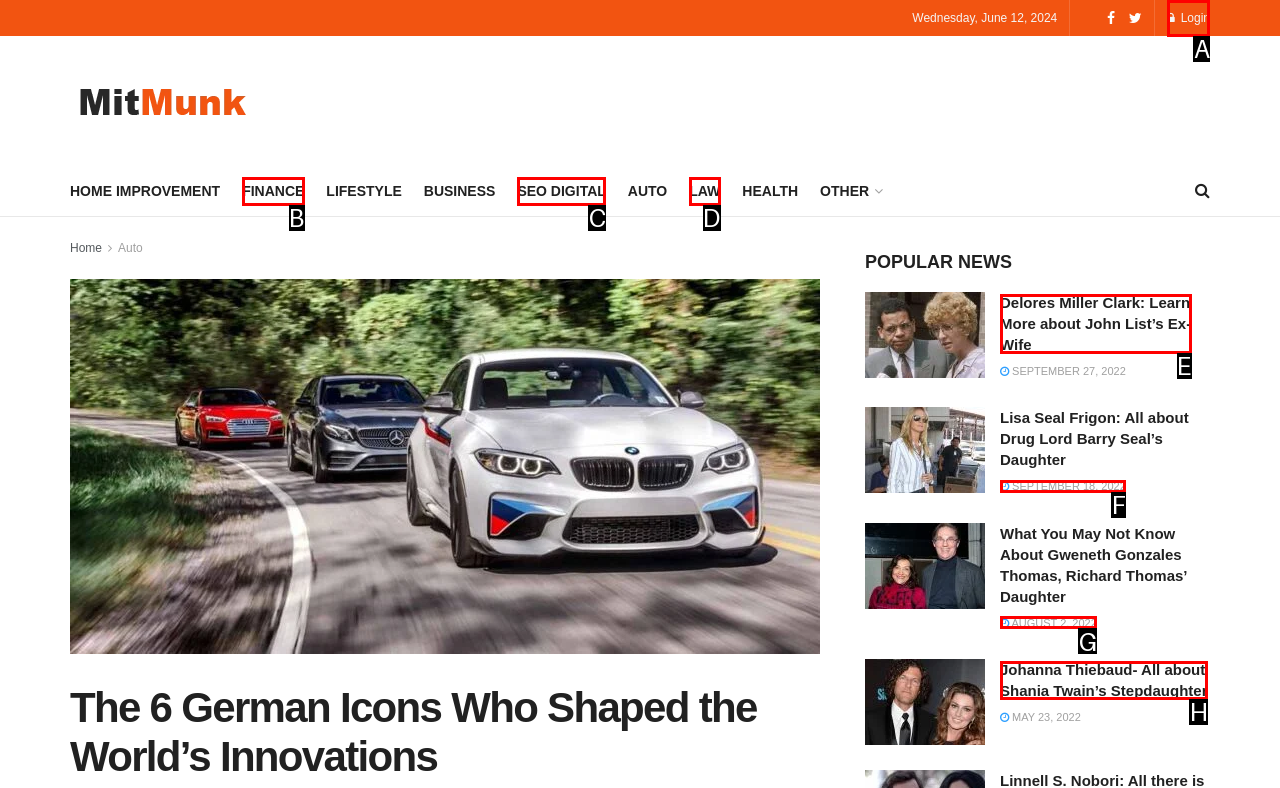Identify which lettered option to click to carry out the task: Login to the website. Provide the letter as your answer.

A